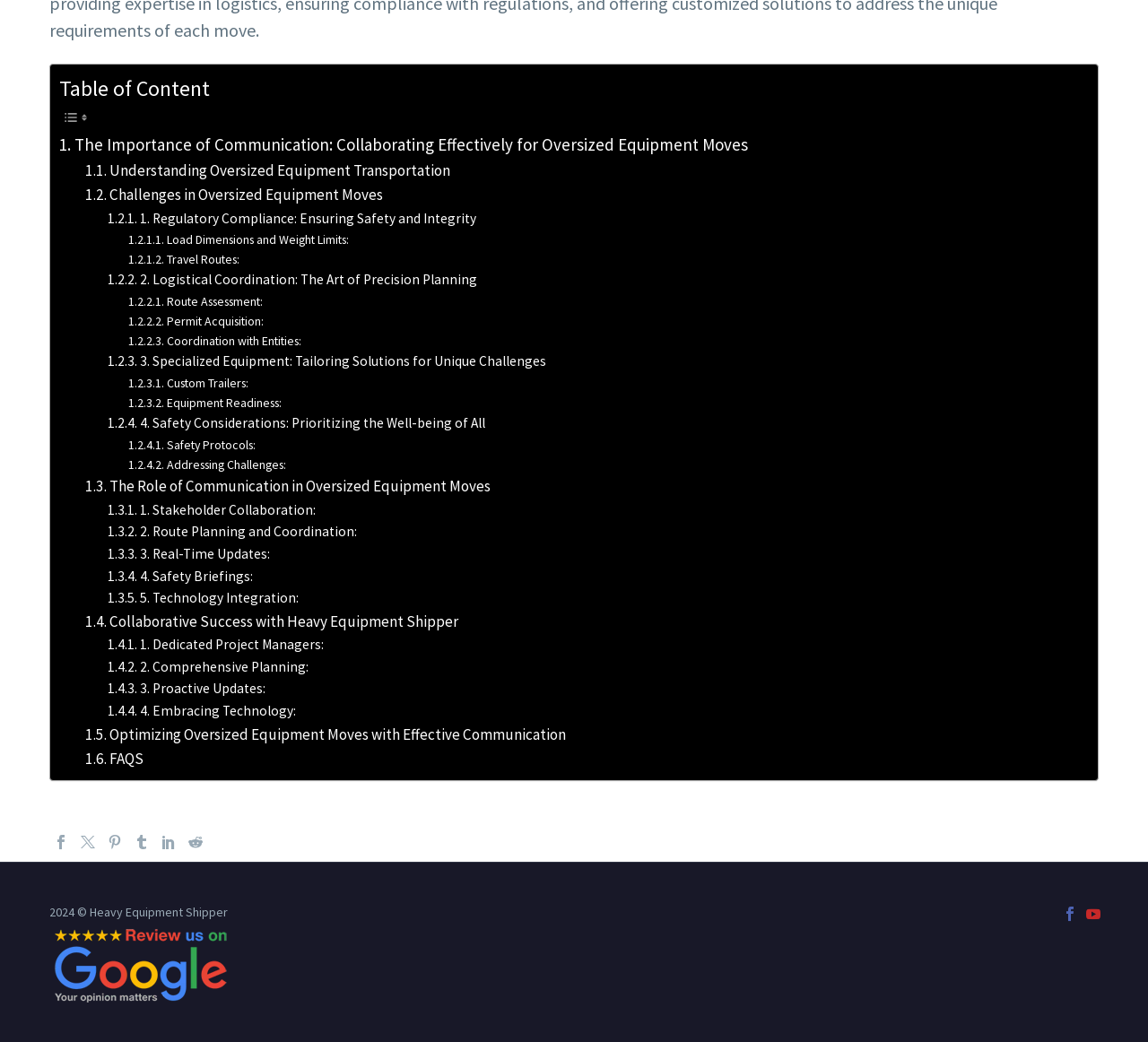Find and provide the bounding box coordinates for the UI element described here: "Load Dimensions and Weight Limits:". The coordinates should be given as four float numbers between 0 and 1: [left, top, right, bottom].

[0.112, 0.22, 0.304, 0.239]